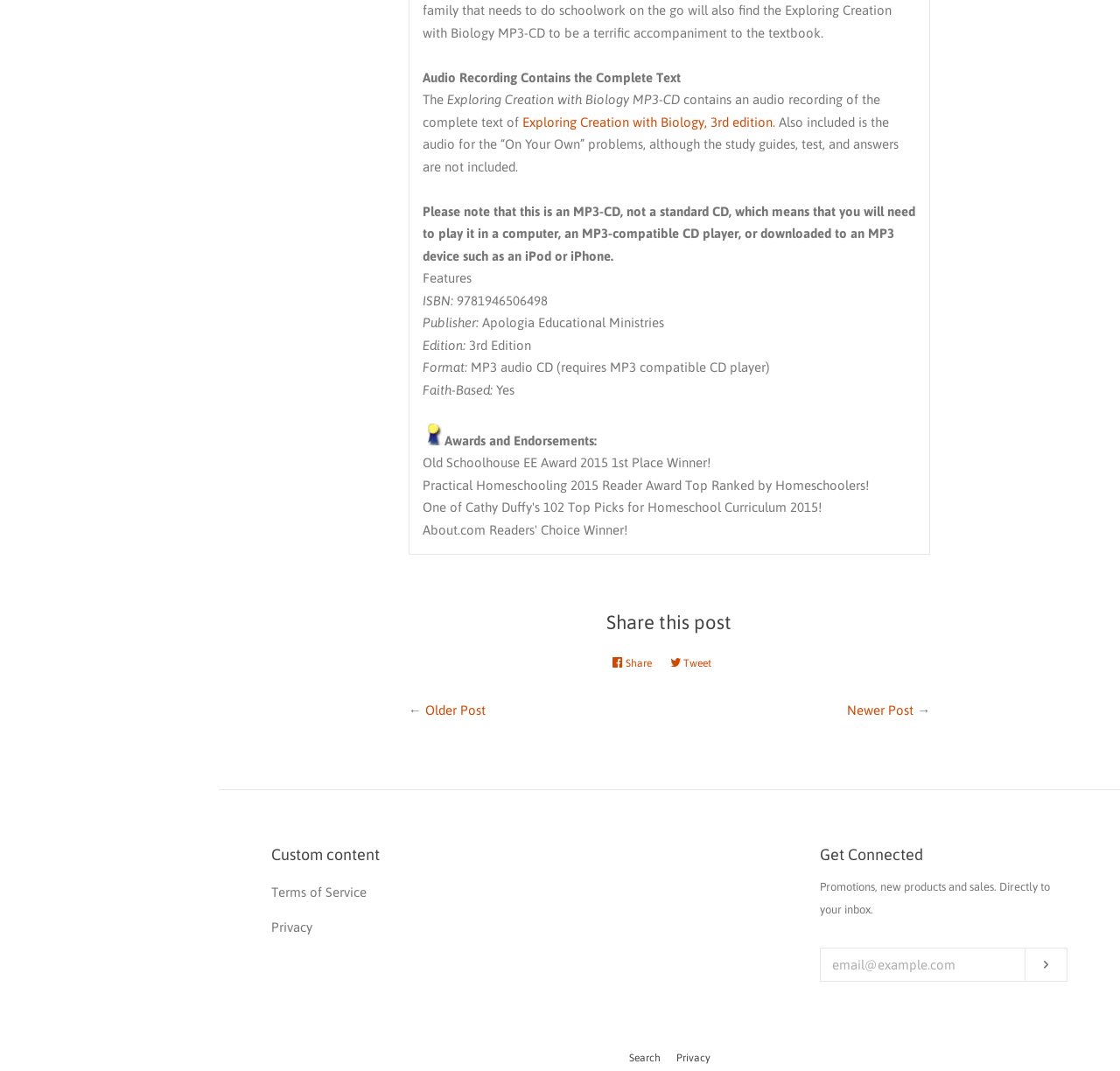Find and provide the bounding box coordinates for the UI element described here: "Share Share on Facebook". The coordinates should be given as four float numbers between 0 and 1: [left, top, right, bottom].

[0.546, 0.605, 0.59, 0.633]